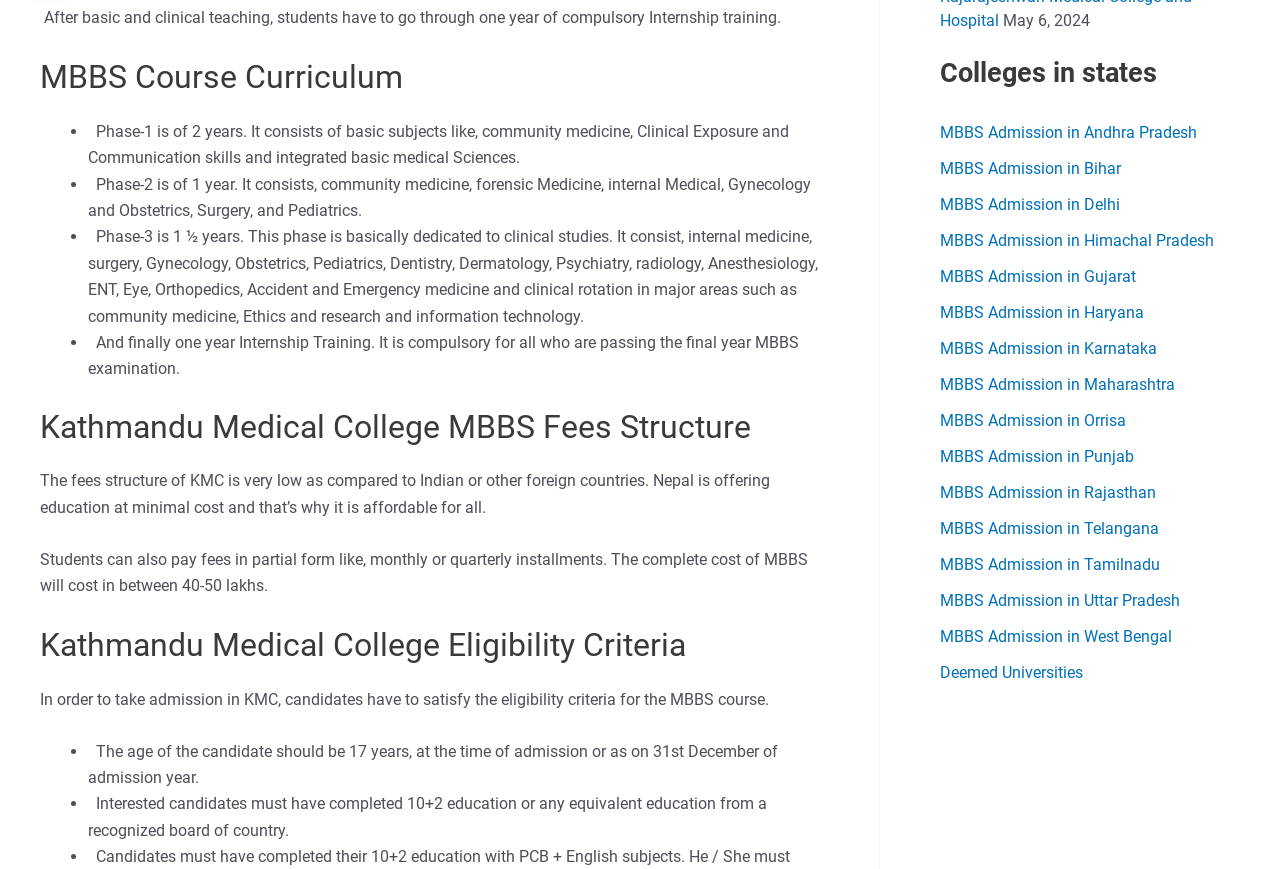Determine the bounding box coordinates of the element that should be clicked to execute the following command: "Check eligibility criteria for MBBS course".

[0.031, 0.719, 0.64, 0.767]